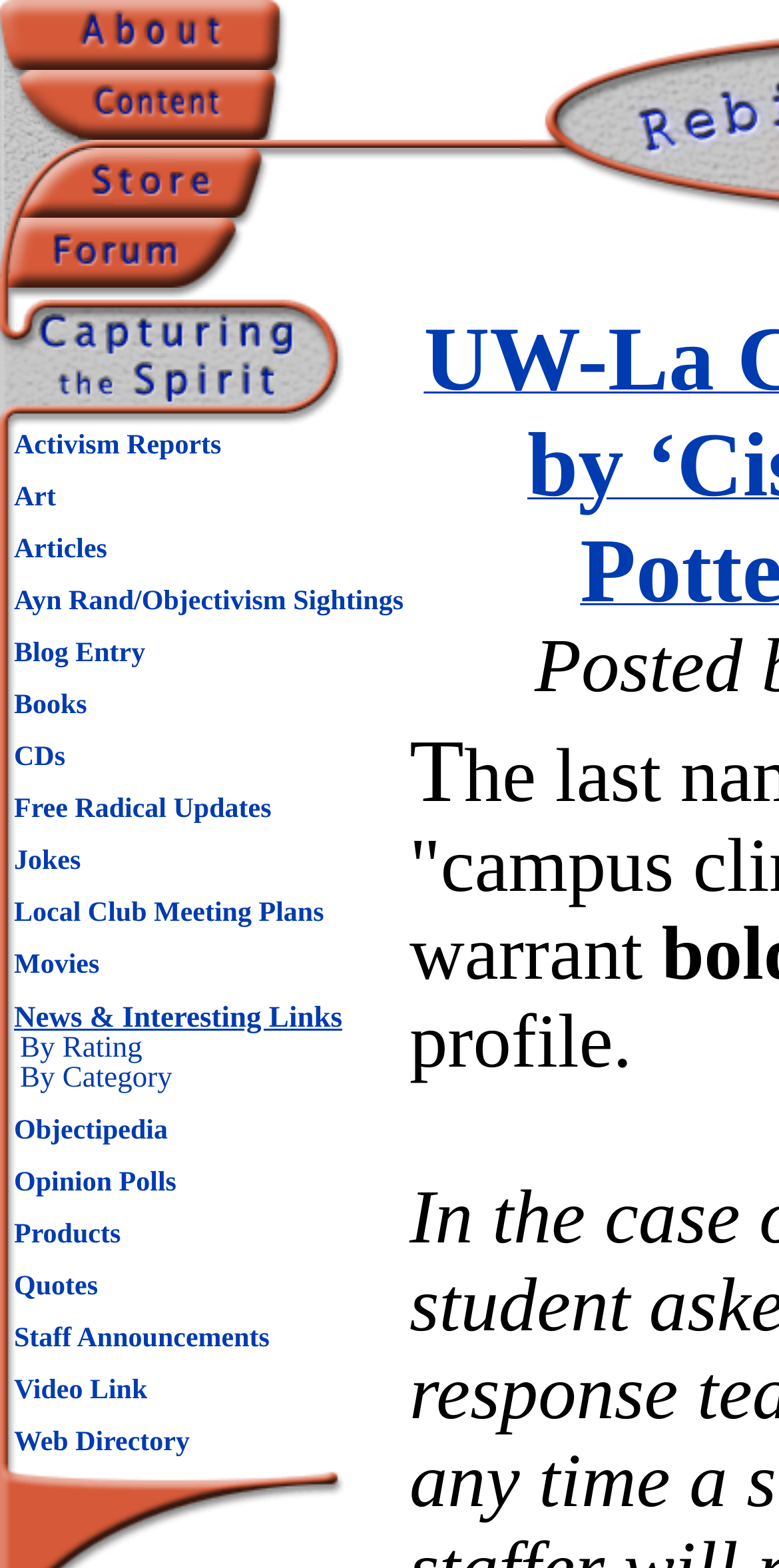Determine the bounding box coordinates of the region that needs to be clicked to achieve the task: "Explore the Objectipedia".

[0.018, 0.712, 0.215, 0.731]